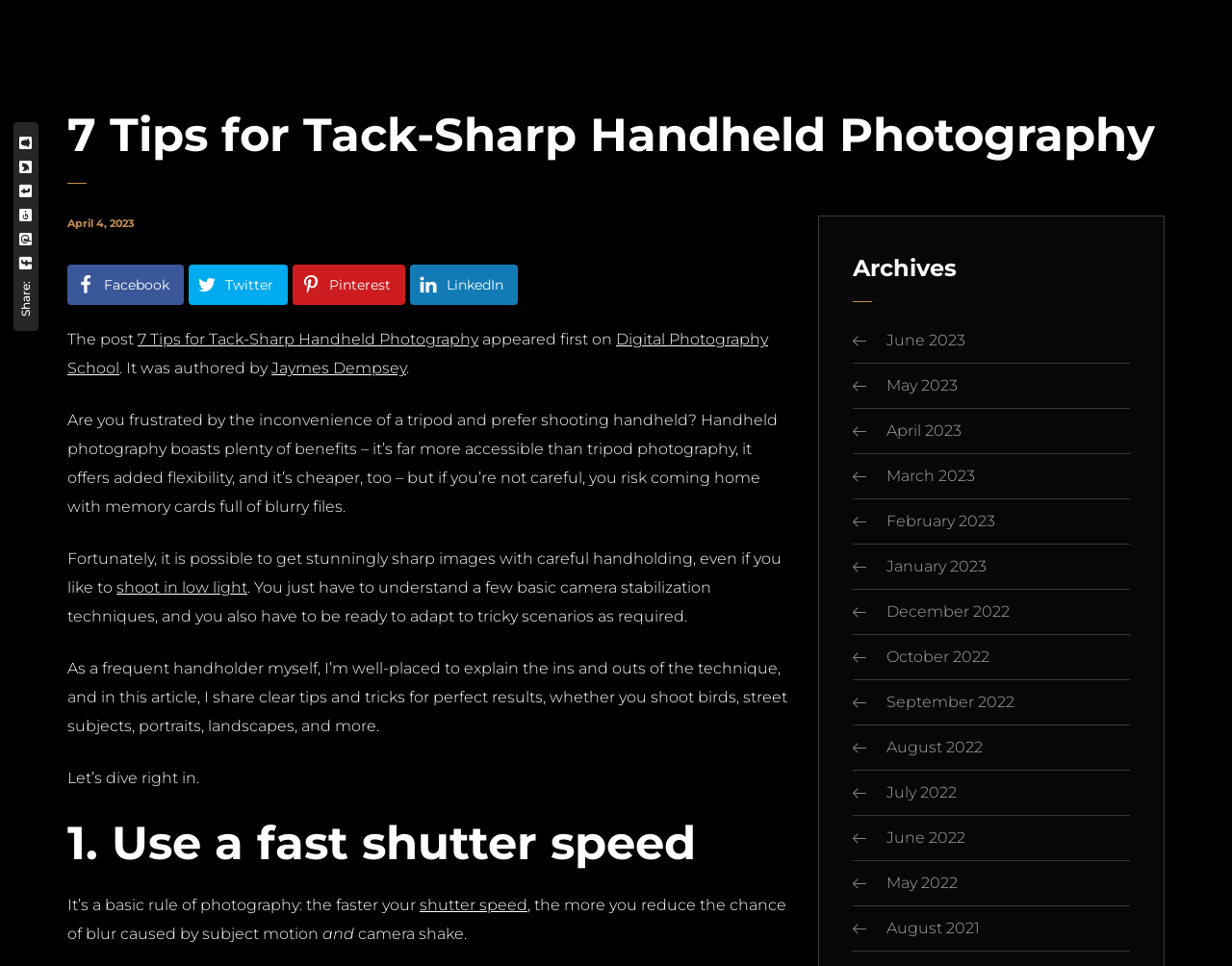Using the element description: "shoot in low light", determine the bounding box coordinates. The coordinates should be in the format [left, top, right, bottom], with values between 0 and 1.

[0.095, 0.599, 0.201, 0.618]